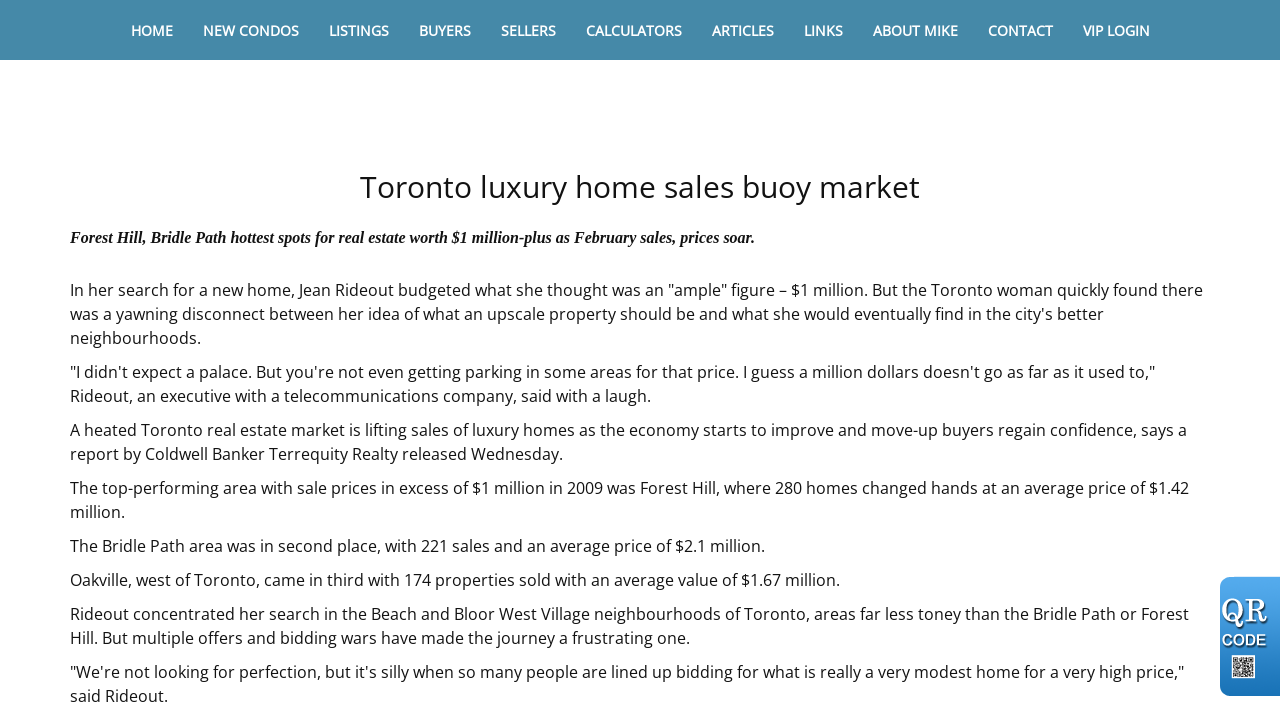Could you provide the bounding box coordinates for the portion of the screen to click to complete this instruction: "Read the article about Toronto luxury home sales"?

[0.055, 0.317, 0.59, 0.341]